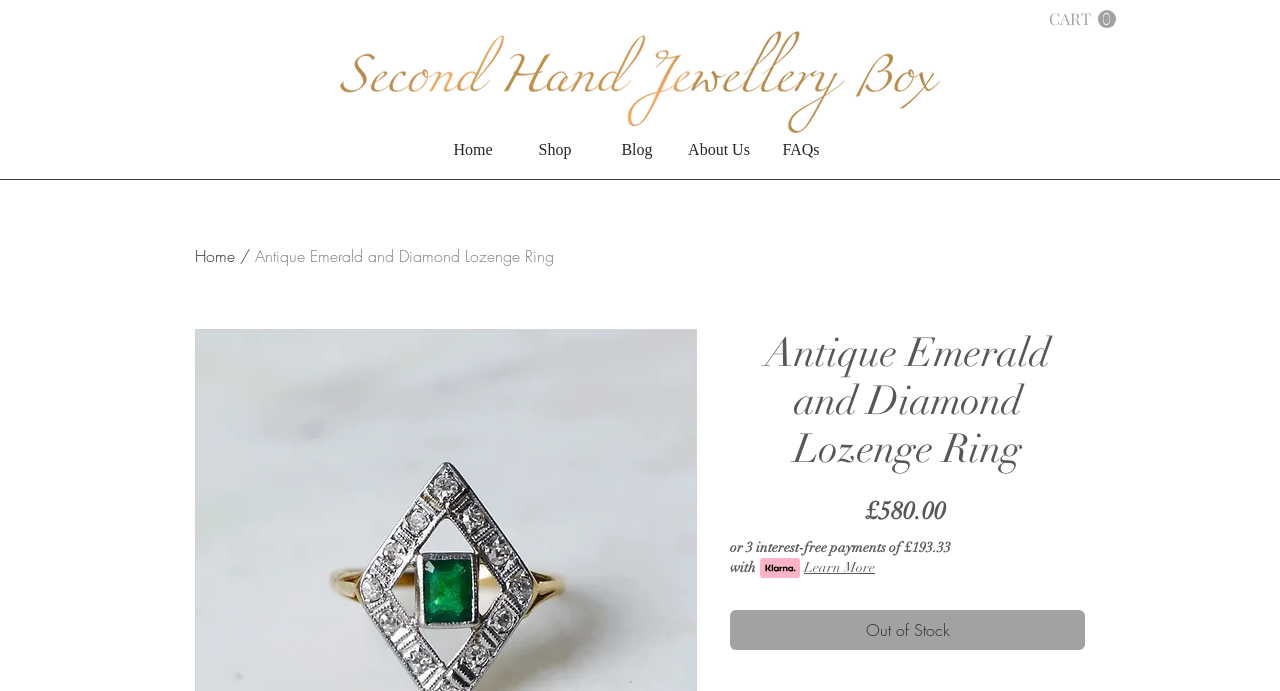Explain the webpage's design and content in an elaborate manner.

This webpage is about an antique emerald and diamond lozenge ring in 18ct yellow gold, topped with platinum. At the top right corner, there is a cart button with a label "CART" and a count of 0 items. Below the cart button, there is a navigation menu with links to "Home", "Shop", "Blog", "About Us", and "FAQs". 

On the left side of the page, there is a large image of the ring, taking up about half of the page's width. Above the image, there is a site navigation menu with the same links as before. 

On the right side of the page, there is a section dedicated to the ring's details. The title "Antique Emerald and Diamond Lozenge Ring" is prominently displayed. Below the title, the price of the ring, £580.00, is shown, along with an option for 3 interest-free payments of £193.33. There is also a "Learn More" button and a payment method logo. 

At the very bottom of the page, there is an "Out of Stock" button, indicating that the ring is currently unavailable for purchase.